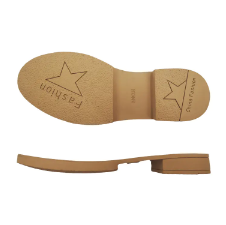What is the purpose of the rubber soles?
Based on the visual details in the image, please answer the question thoroughly.

The caption highlights that the rubber soles are designed specifically for casual wear, implying that they are intended for everyday, informal use rather than for formal or athletic purposes.